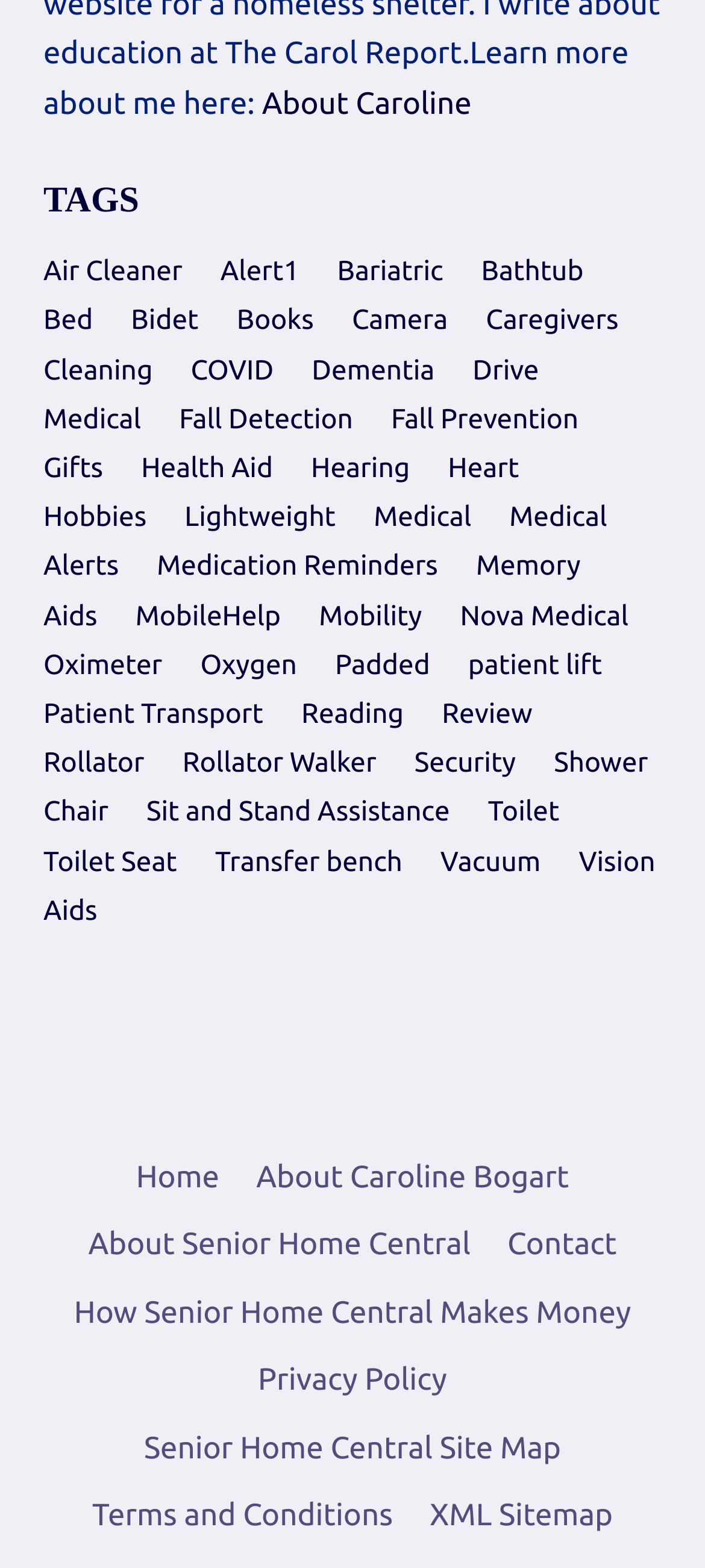Determine the bounding box coordinates in the format (top-left x, top-left y, bottom-right x, bottom-right y). Ensure all values are floating point numbers between 0 and 1. Identify the bounding box of the UI element described by: Heart

[0.635, 0.288, 0.78, 0.308]